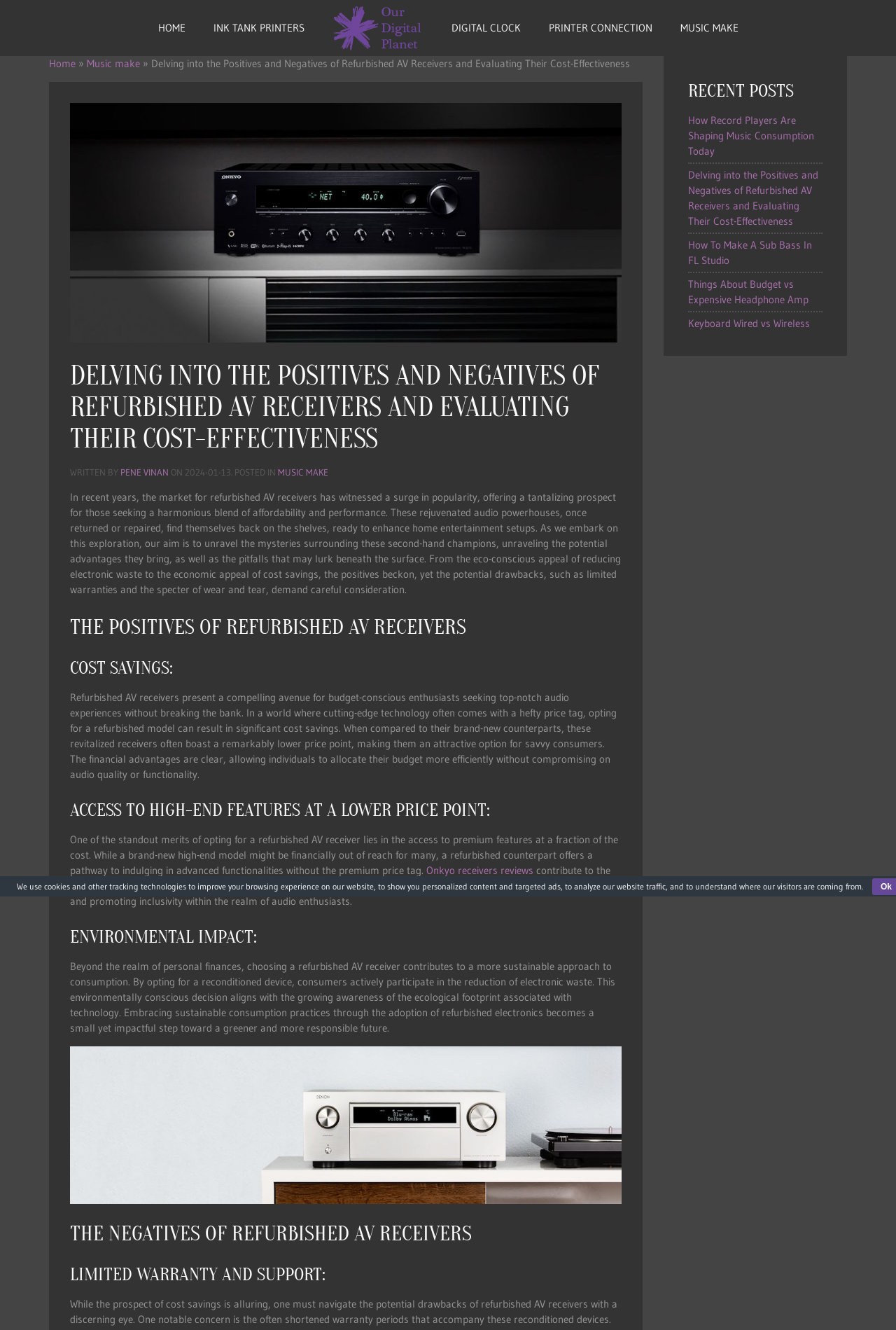Please specify the coordinates of the bounding box for the element that should be clicked to carry out this instruction: "Visit the 'Onkyo receivers reviews' page". The coordinates must be four float numbers between 0 and 1, formatted as [left, top, right, bottom].

[0.476, 0.649, 0.595, 0.659]